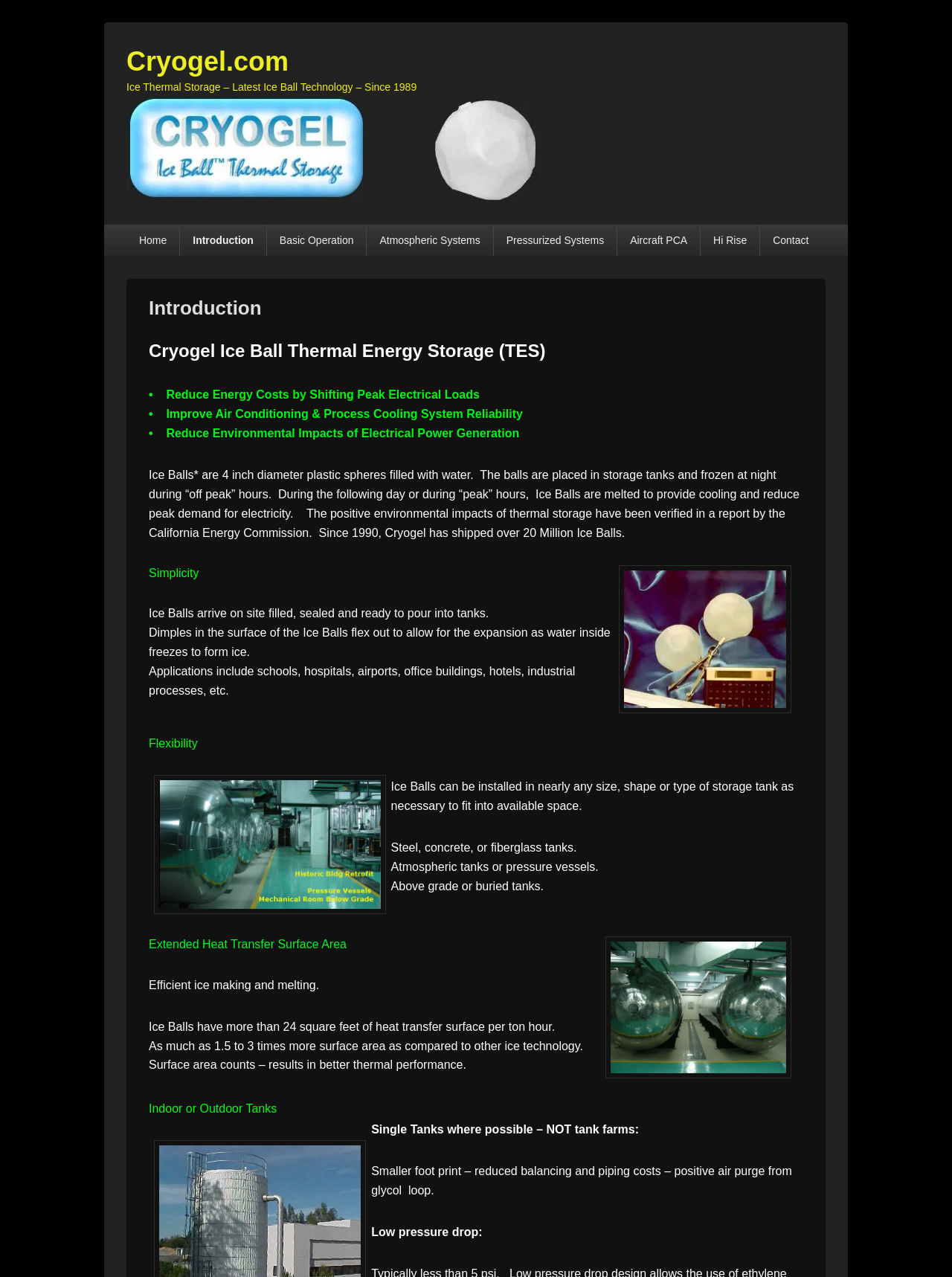Find the bounding box coordinates of the area to click in order to follow the instruction: "Click on the 'Contact' link".

[0.799, 0.176, 0.863, 0.2]